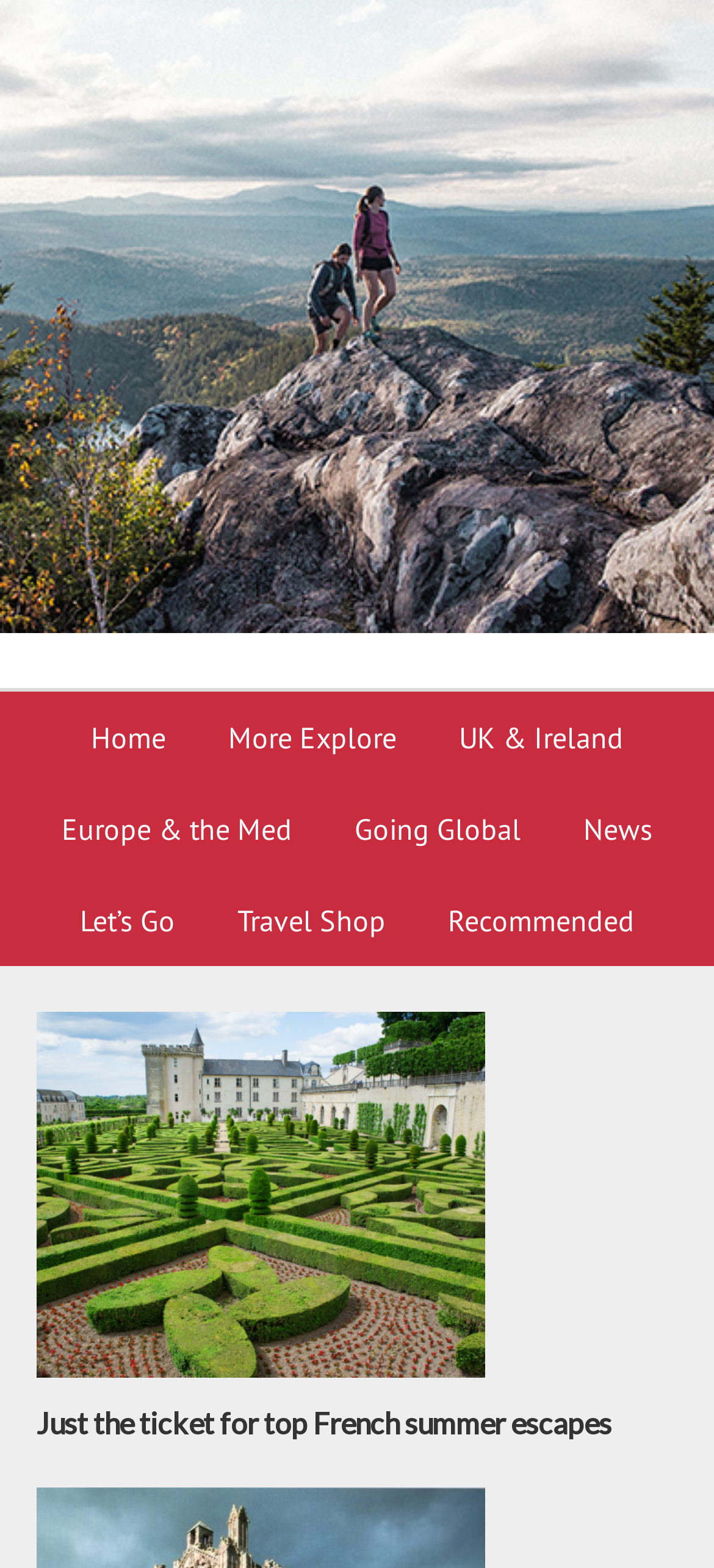Answer the question below with a single word or a brief phrase: 
How many links are in the main navigation?

8